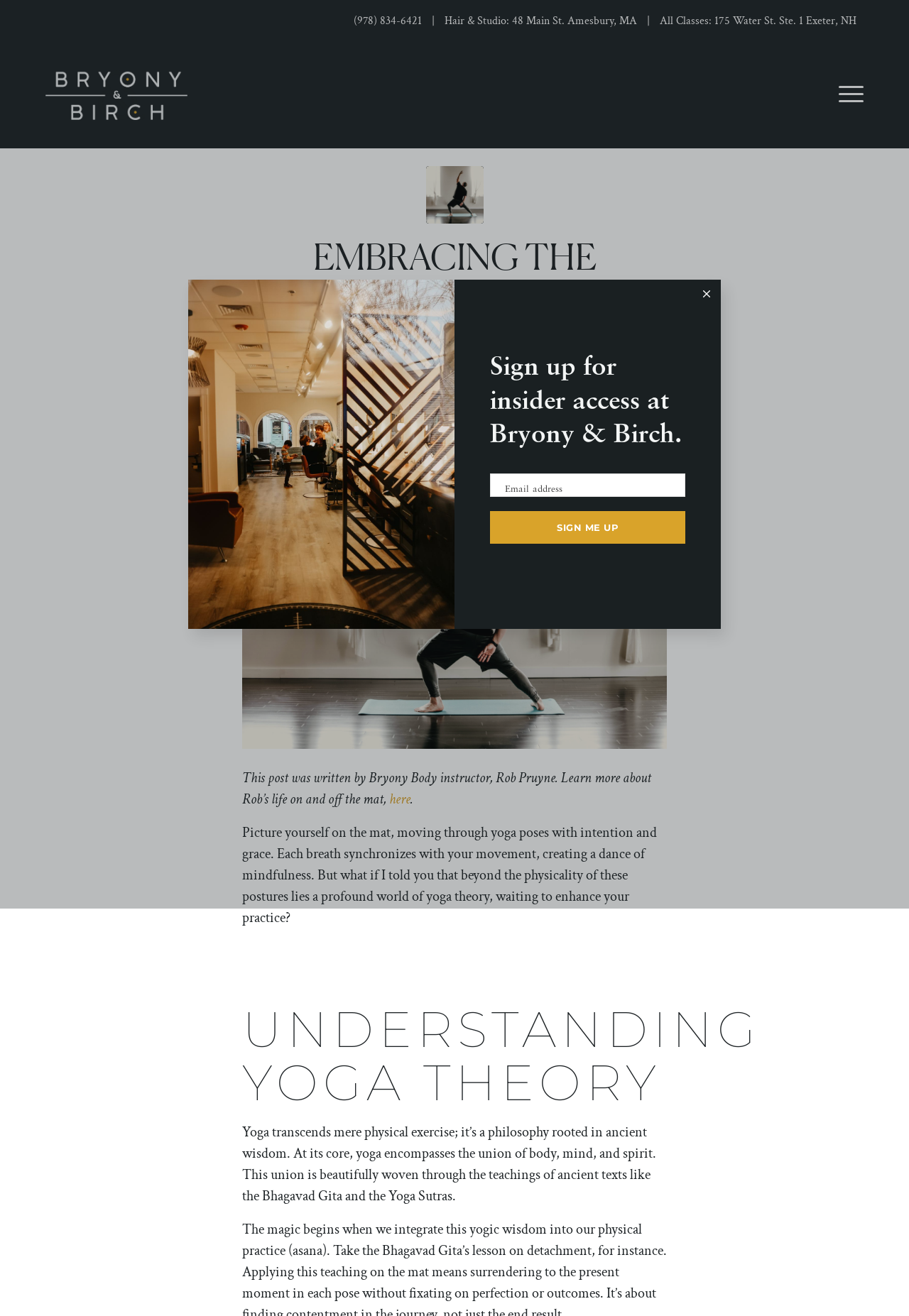Determine the coordinates of the bounding box that should be clicked to complete the instruction: "Click on the menu". The coordinates should be represented by four float numbers between 0 and 1: [left, top, right, bottom].

[0.912, 0.032, 0.95, 0.113]